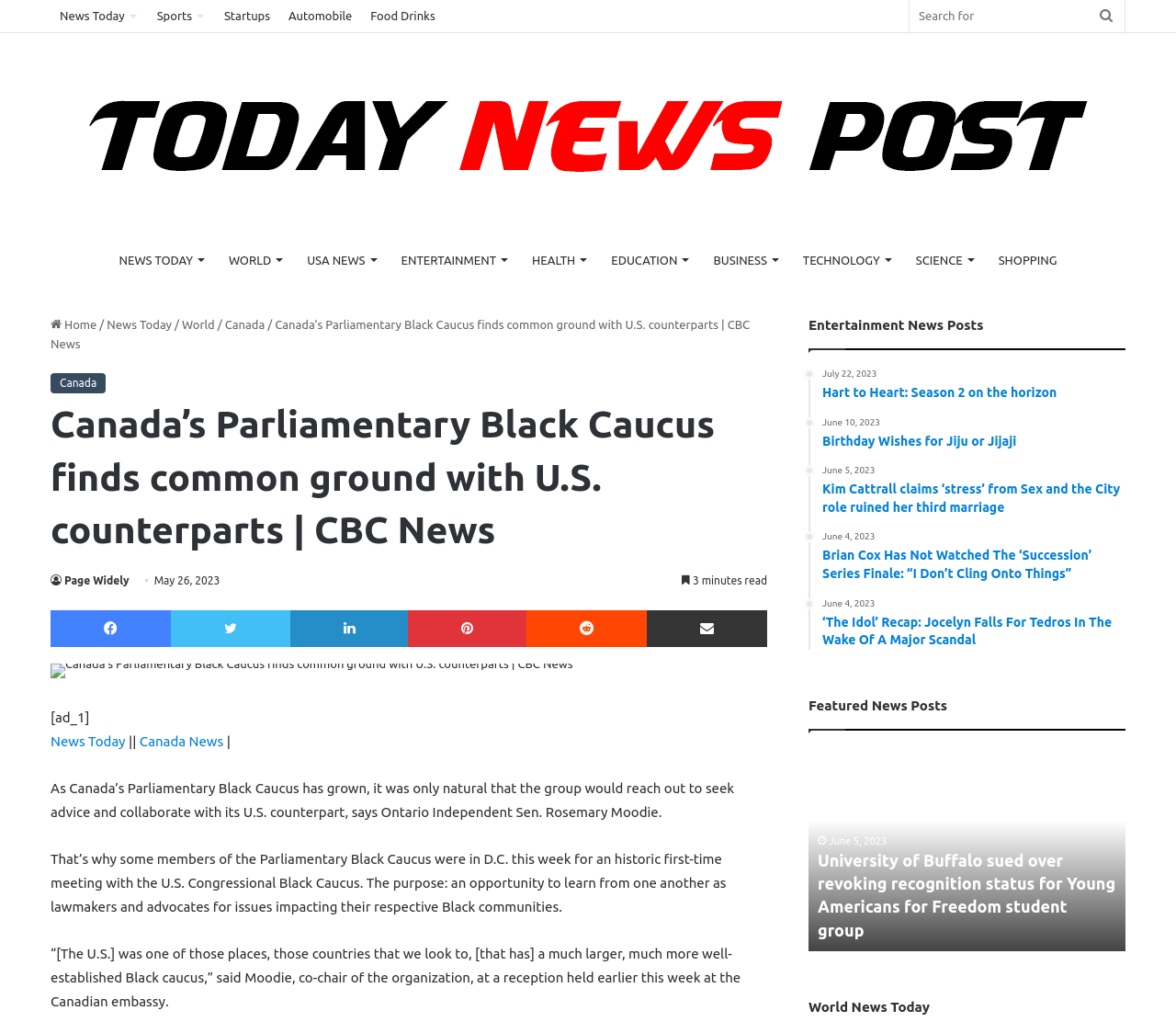What is the category of the news post 'Hart to Heart: Season 2 on the horizon'?
Please respond to the question with as much detail as possible.

I found the answer by looking at the section where the news post is located, which is labeled 'Entertainment News Posts'.